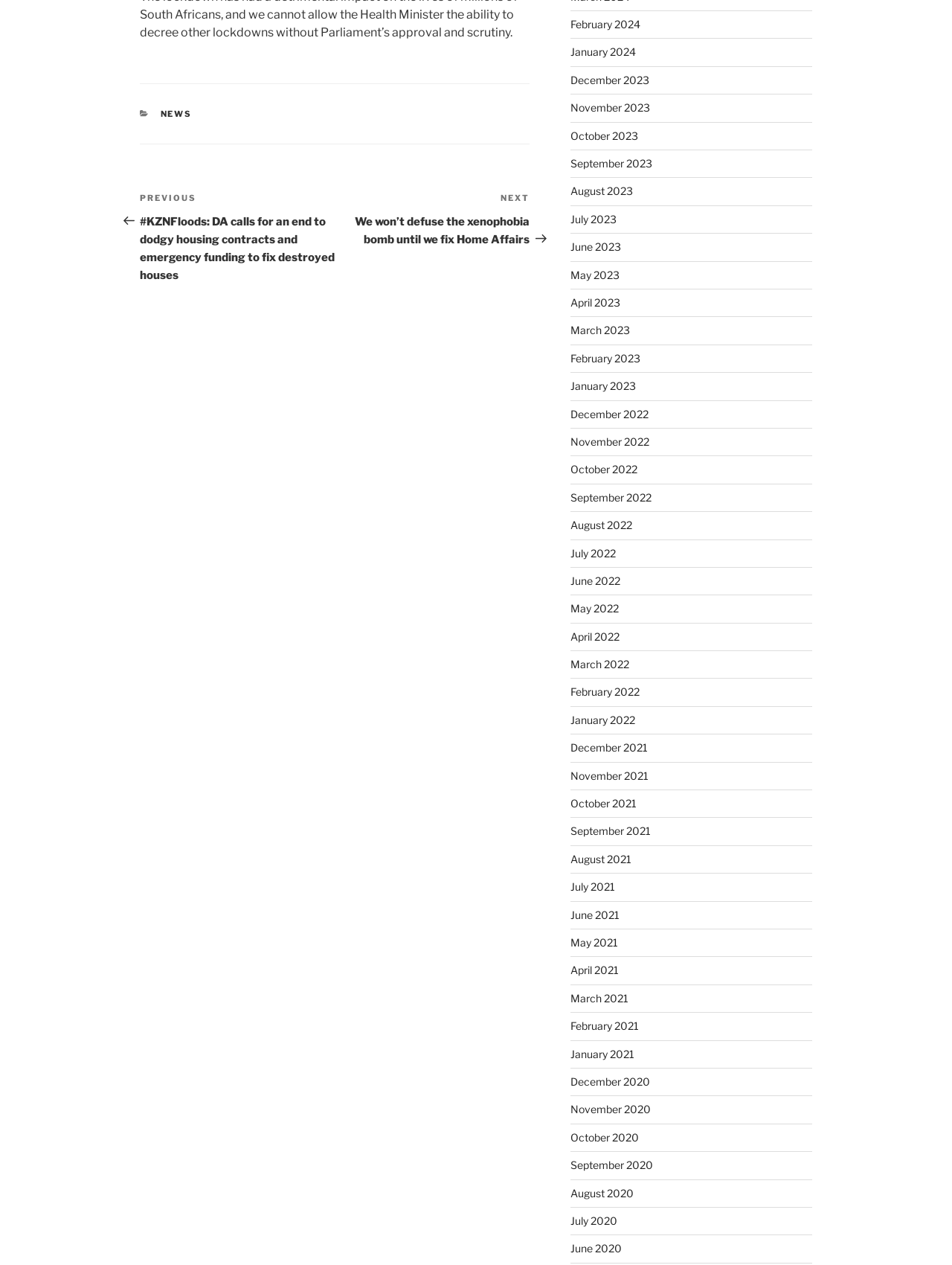Determine the bounding box coordinates of the clickable area required to perform the following instruction: "Browse posts from January 2021". The coordinates should be represented as four float numbers between 0 and 1: [left, top, right, bottom].

[0.599, 0.828, 0.666, 0.838]